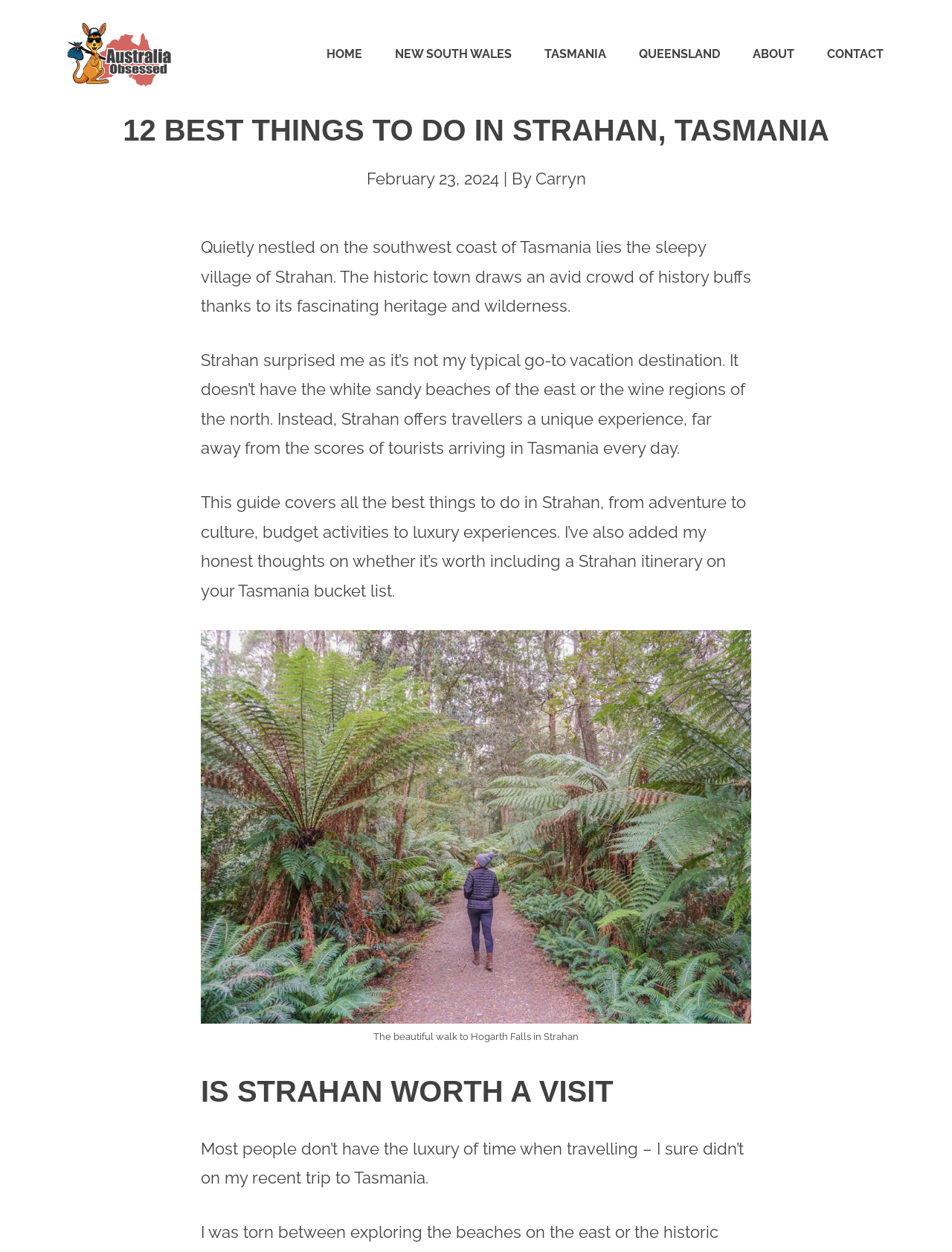Specify the bounding box coordinates of the area that needs to be clicked to achieve the following instruction: "Search for a writer".

None